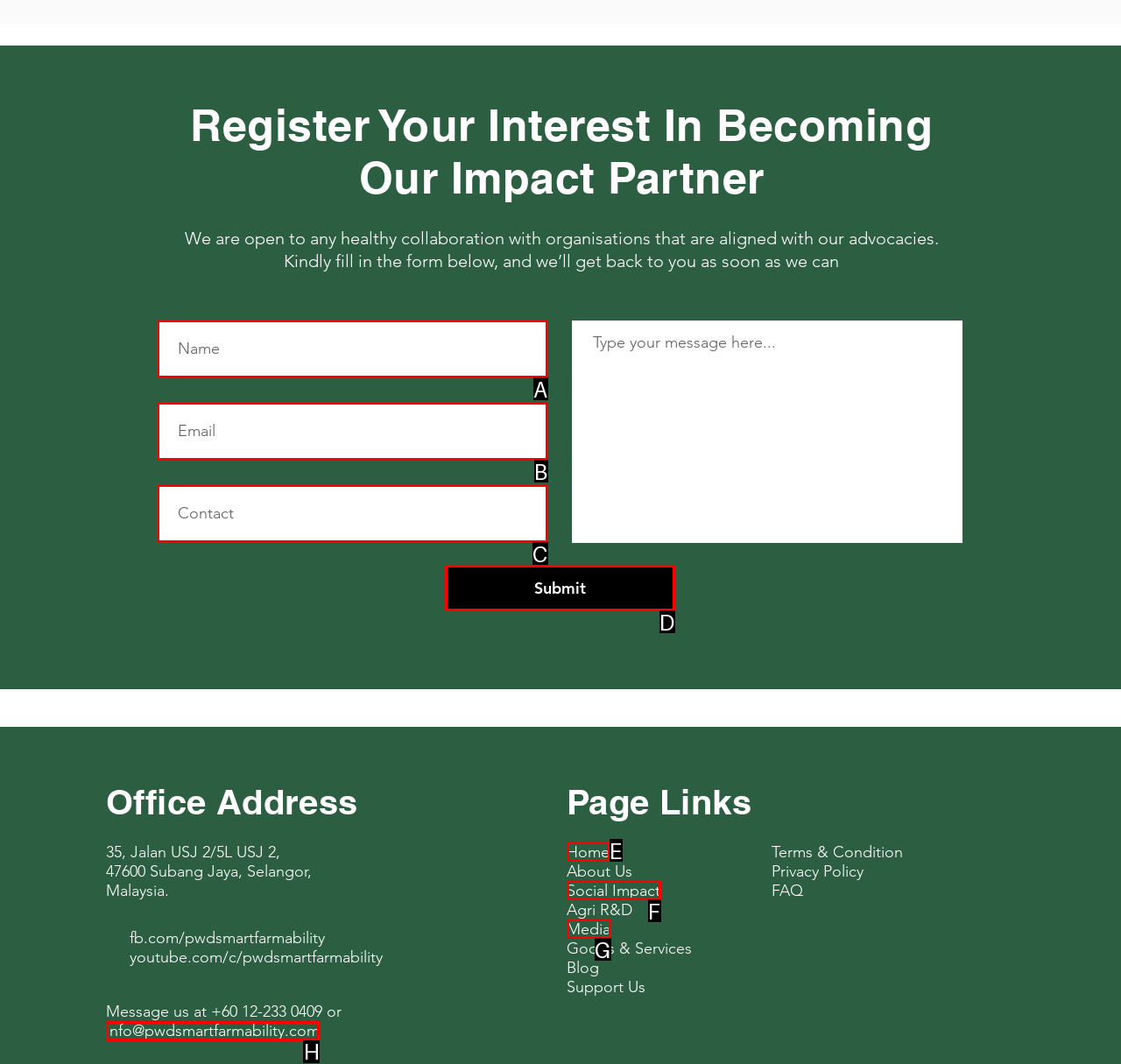Please identify the correct UI element to click for the task: Enter a message Respond with the letter of the appropriate option.

None